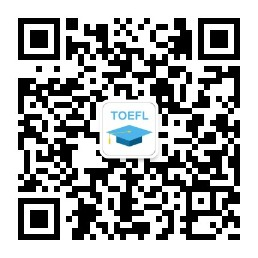What is the central element of the QR code design?
Refer to the screenshot and answer in one word or phrase.

The word 'TOEFL'